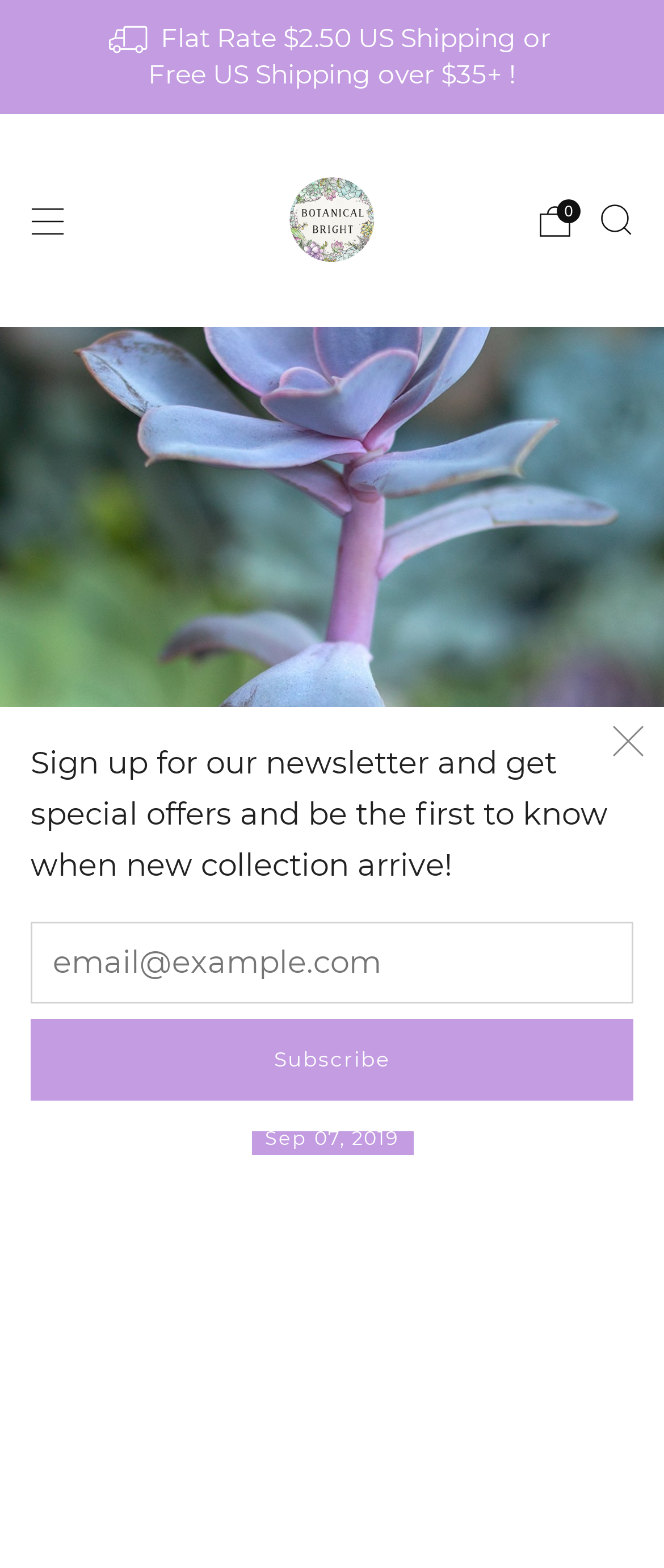What is the category of the article?
Could you answer the question in a detailed manner, providing as much information as possible?

I saw a link with the text 'Plant Tips & DIYs' below the image 'Stretching or Etiolation - Plant Terms'. This suggests that the article belongs to this category.